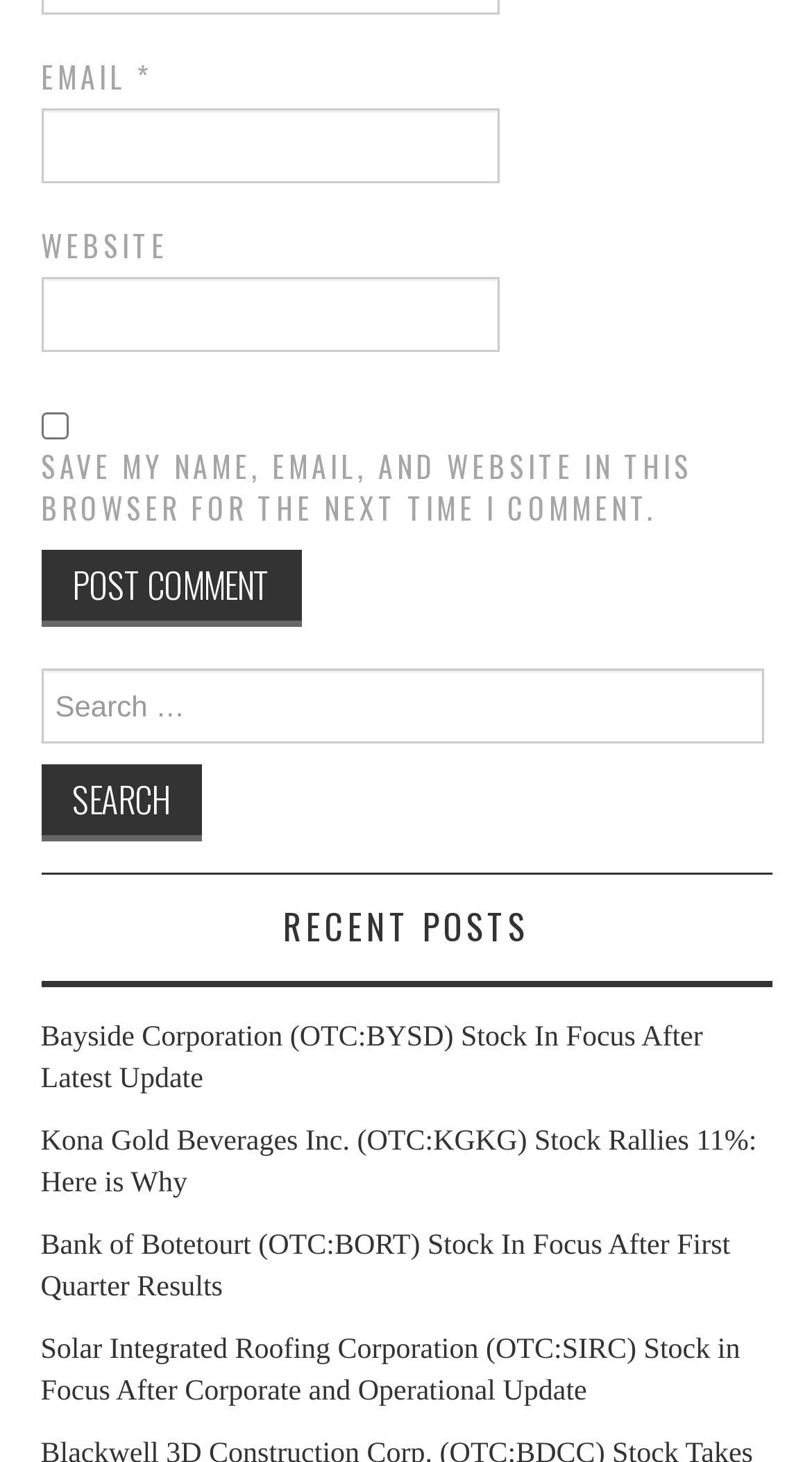What is the position of the 'Post Comment' button?
Please give a detailed and elaborate answer to the question.

The 'Post Comment' button is located above the search box, as indicated by its bounding box coordinates [0.05, 0.377, 0.371, 0.429], which are above the search box's coordinates [0.05, 0.458, 0.95, 0.576].